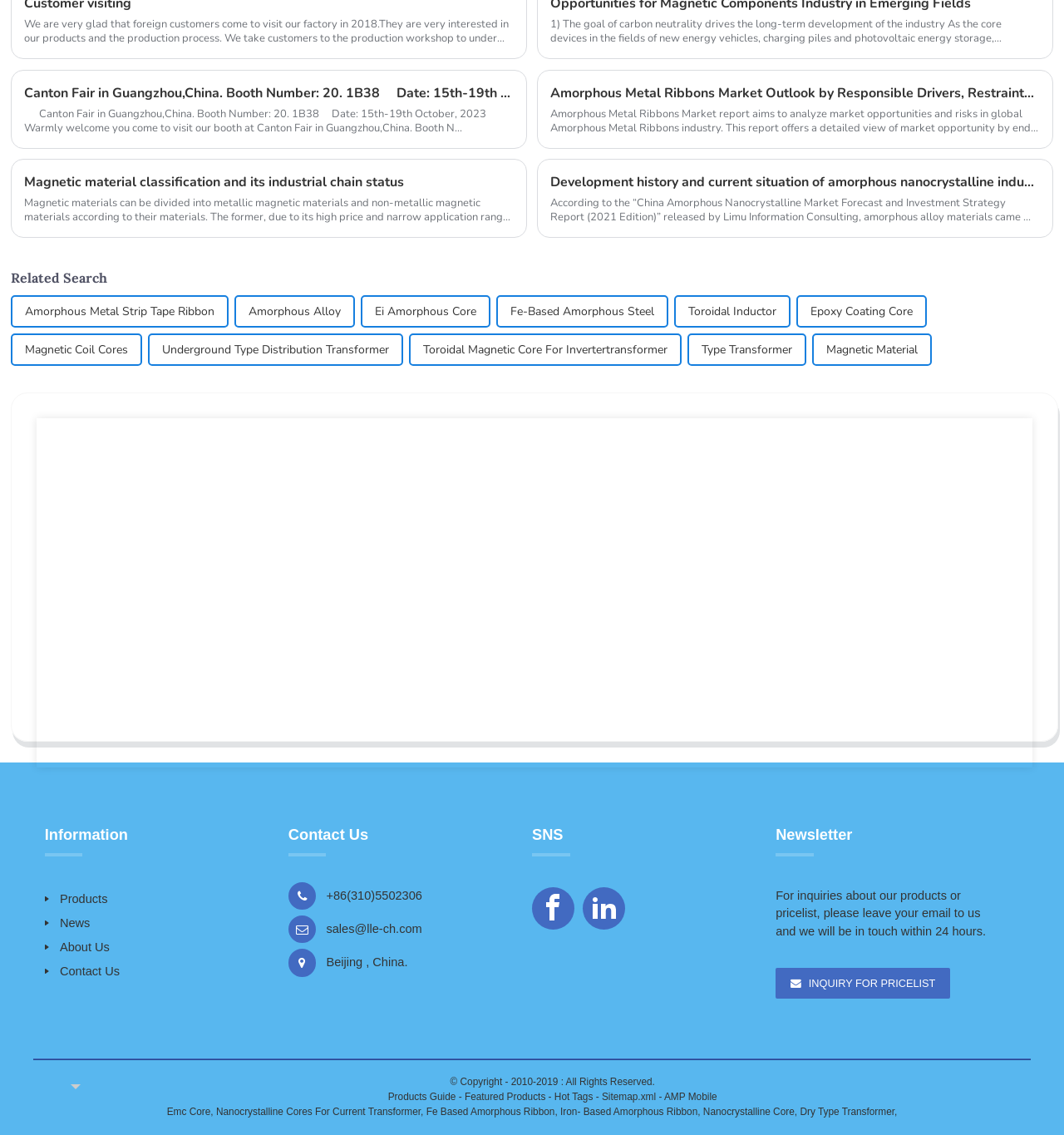Identify the bounding box of the UI component described as: "Inquiry For Pricelist".

[0.729, 0.853, 0.893, 0.88]